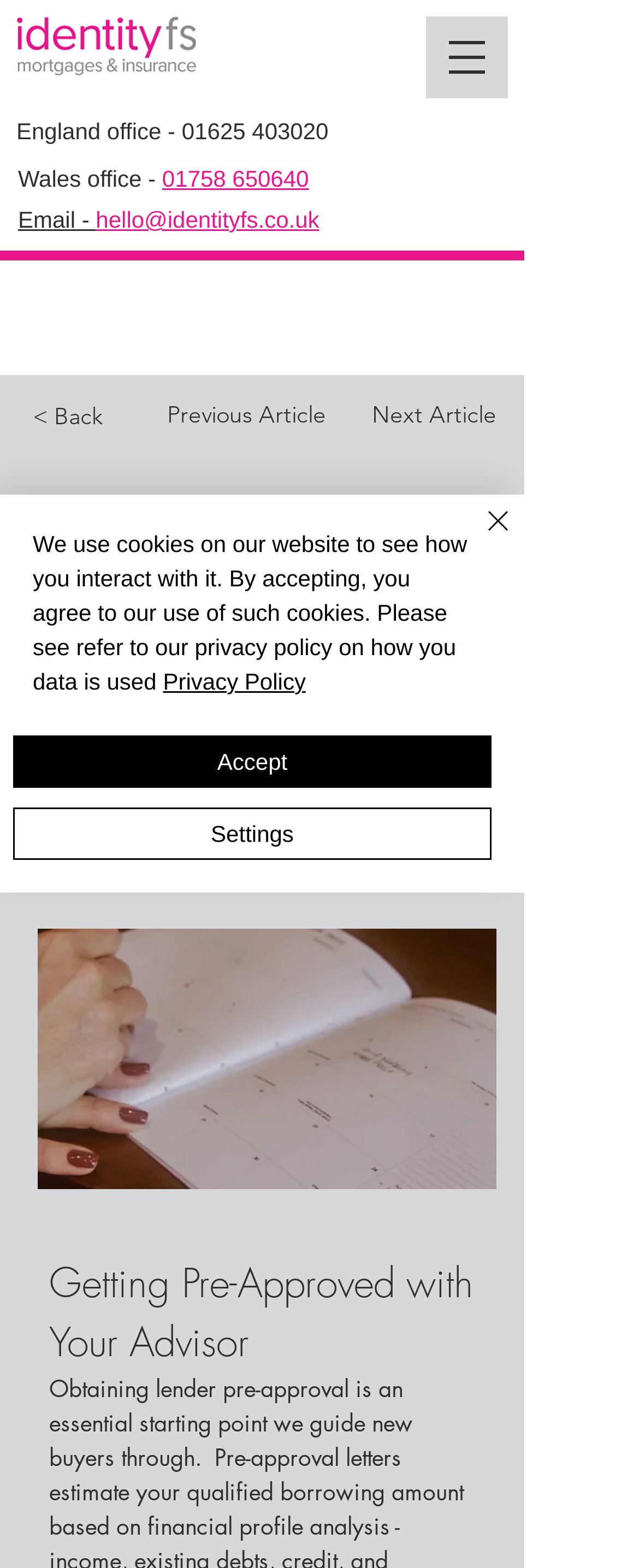Can you find the bounding box coordinates of the area I should click to execute the following instruction: "Open navigation menu"?

[0.667, 0.01, 0.795, 0.063]